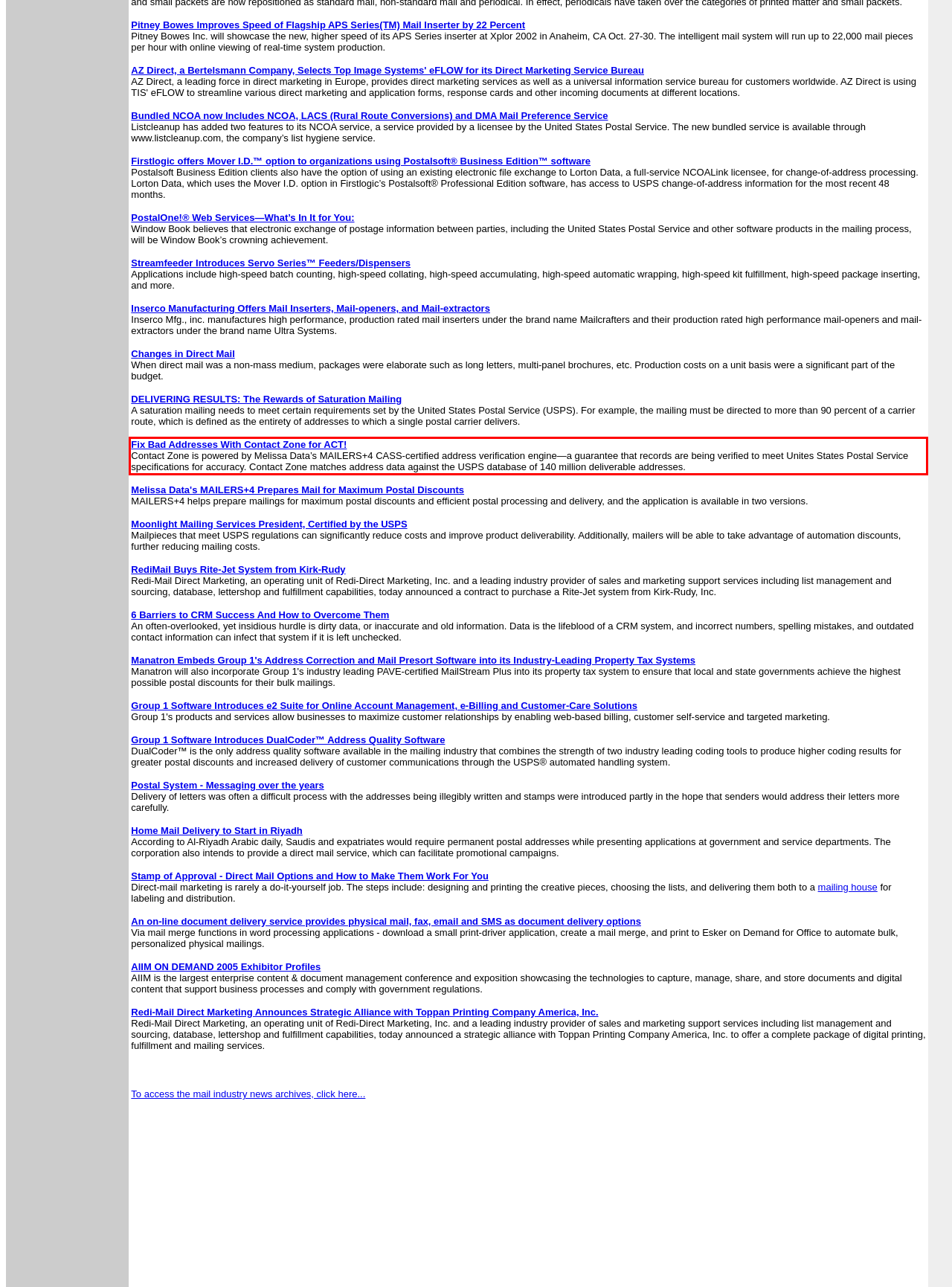Please take the screenshot of the webpage, find the red bounding box, and generate the text content that is within this red bounding box.

Fix Bad Addresses With Contact Zone for ACT! Contact Zone is powered by Melissa Data’s MAILERS+4 CASS-certified address verification engine—a guarantee that records are being verified to meet Unites States Postal Service specifications for accuracy. Contact Zone matches address data against the USPS database of 140 million deliverable addresses.